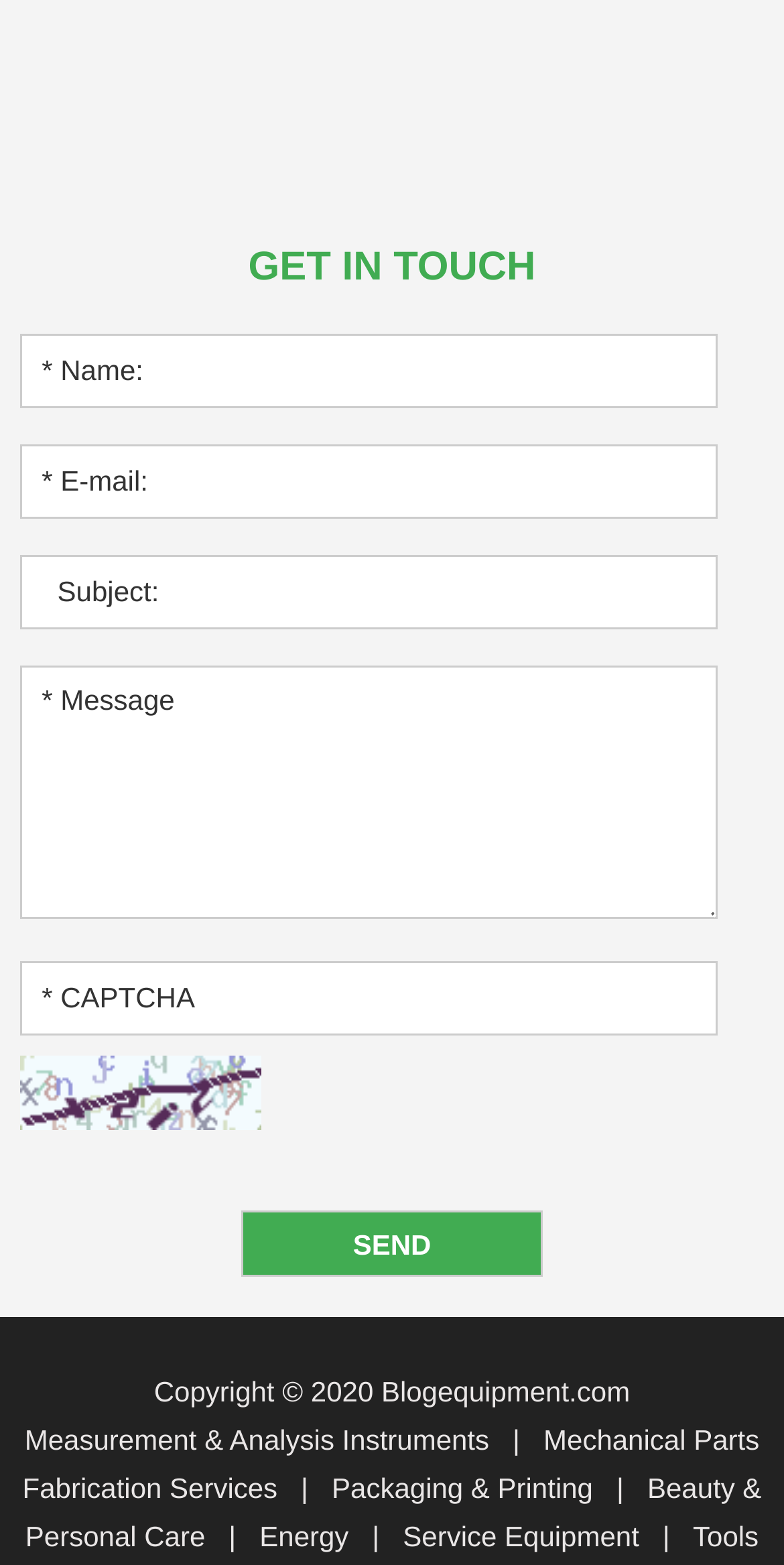What categories are listed at the bottom of the webpage?
Refer to the image and provide a one-word or short phrase answer.

Various product categories